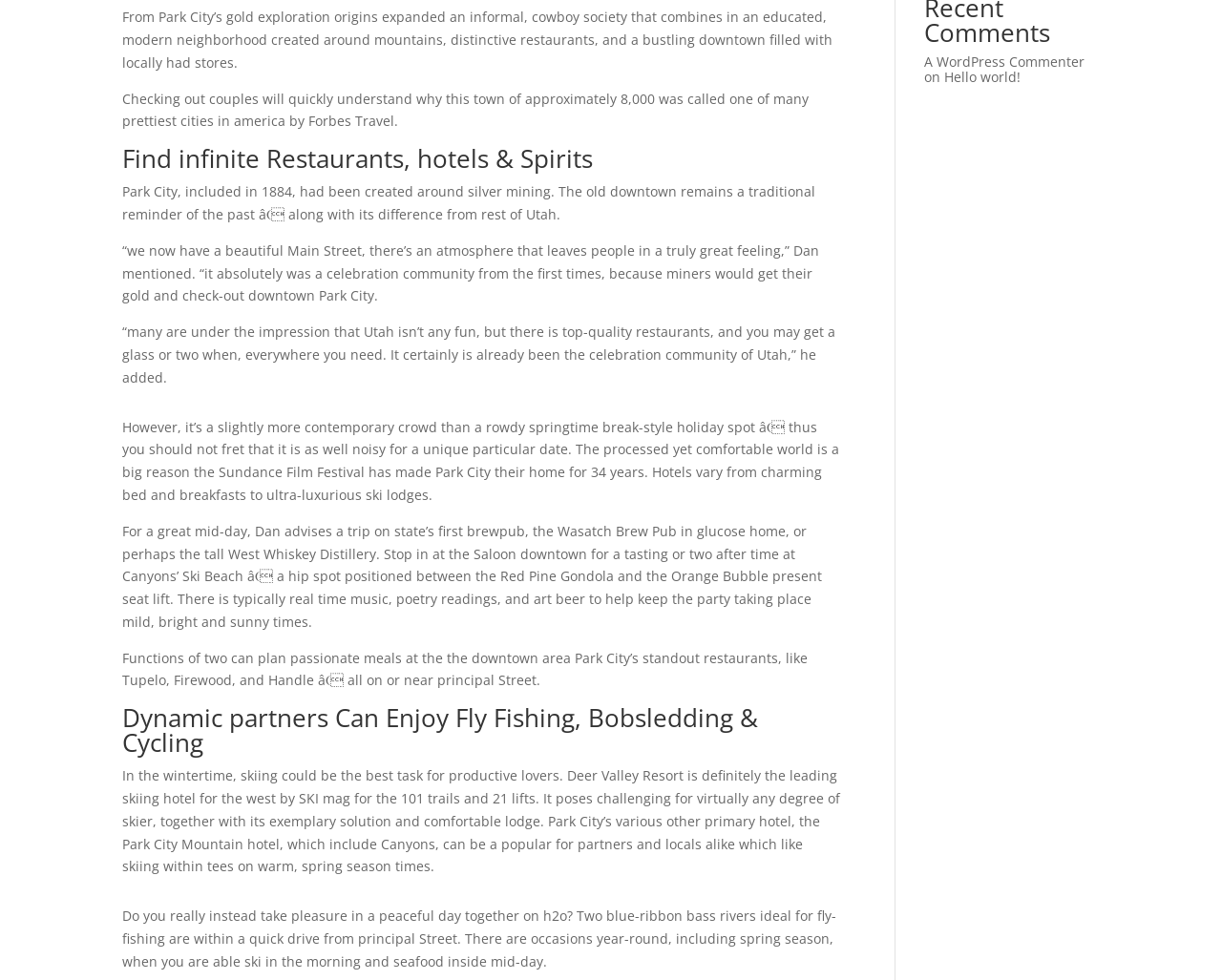Locate the bounding box coordinates of the UI element described by: "A WordPress Commenter". The bounding box coordinates should consist of four float numbers between 0 and 1, i.e., [left, top, right, bottom].

[0.756, 0.054, 0.888, 0.072]